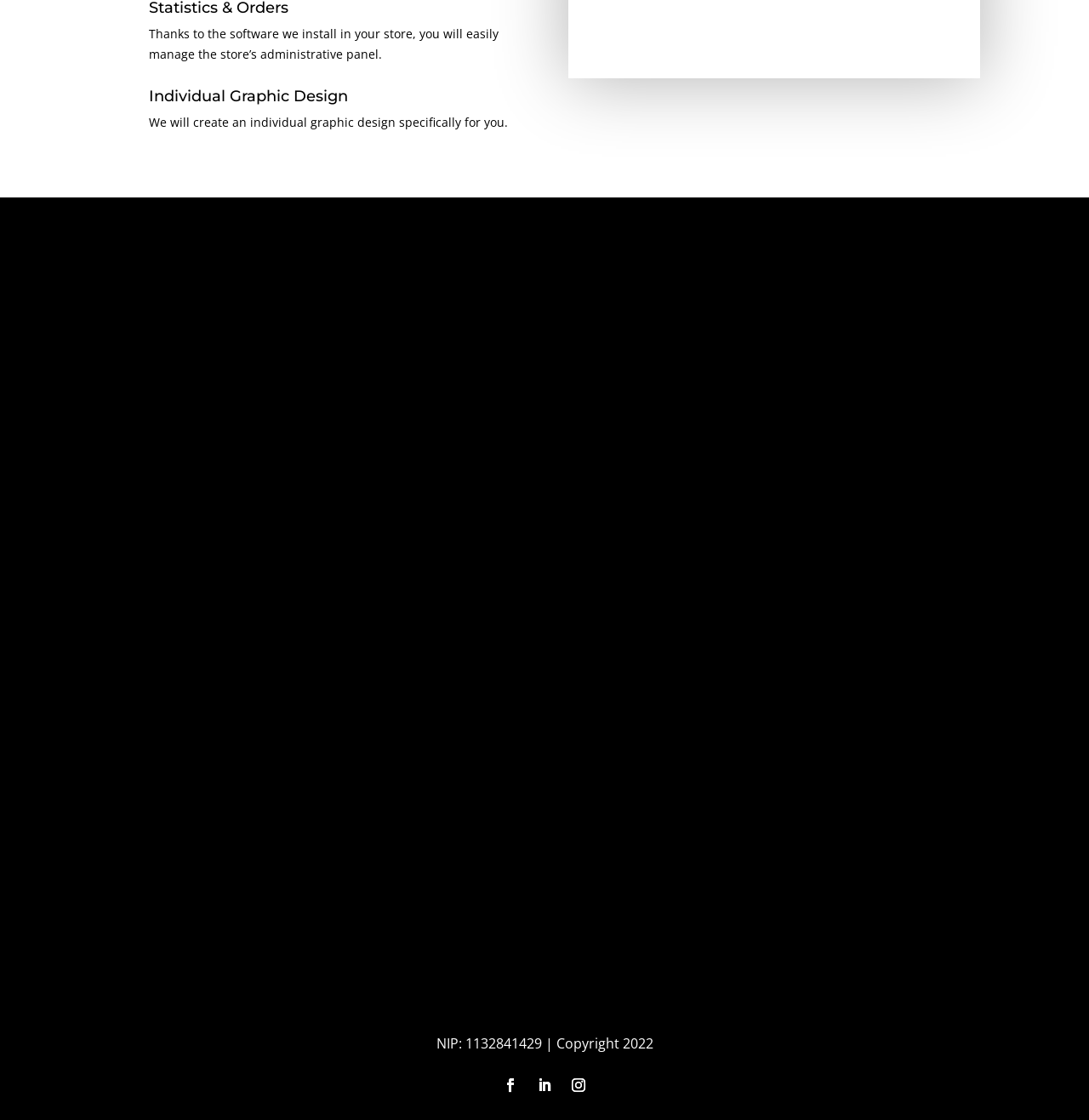How many customers' reviews are shown?
Look at the screenshot and provide an in-depth answer.

There are three customers' reviews shown on the webpage, each with a heading containing the customer's name, a rating, and a review text.